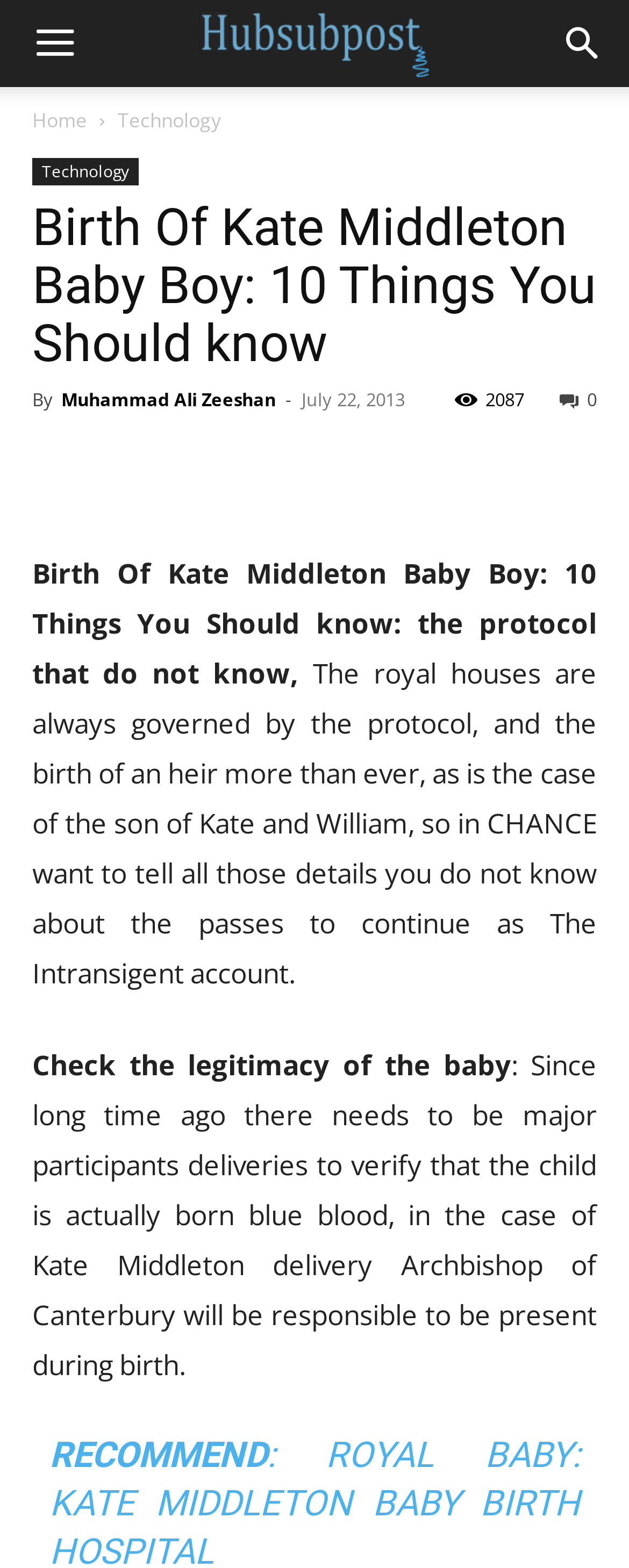What is the purpose of the Archbishop of Canterbury during Kate Middleton's delivery?
Please answer the question with as much detail as possible using the screenshot.

According to the article, the Archbishop of Canterbury is responsible for verifying that the child is actually born blue blood, which is a protocol followed by the royal houses.